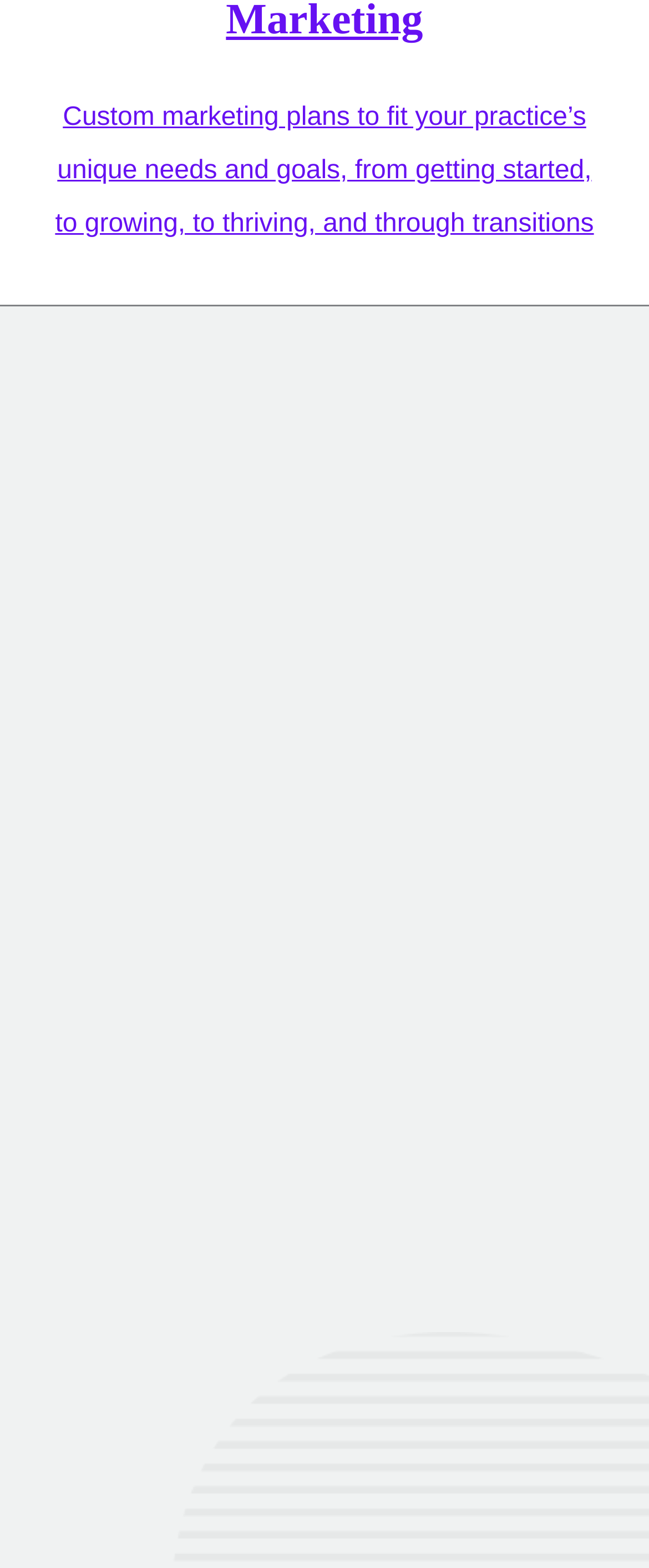What is the text on the button at the bottom of the form?
Based on the image content, provide your answer in one word or a short phrase.

Send